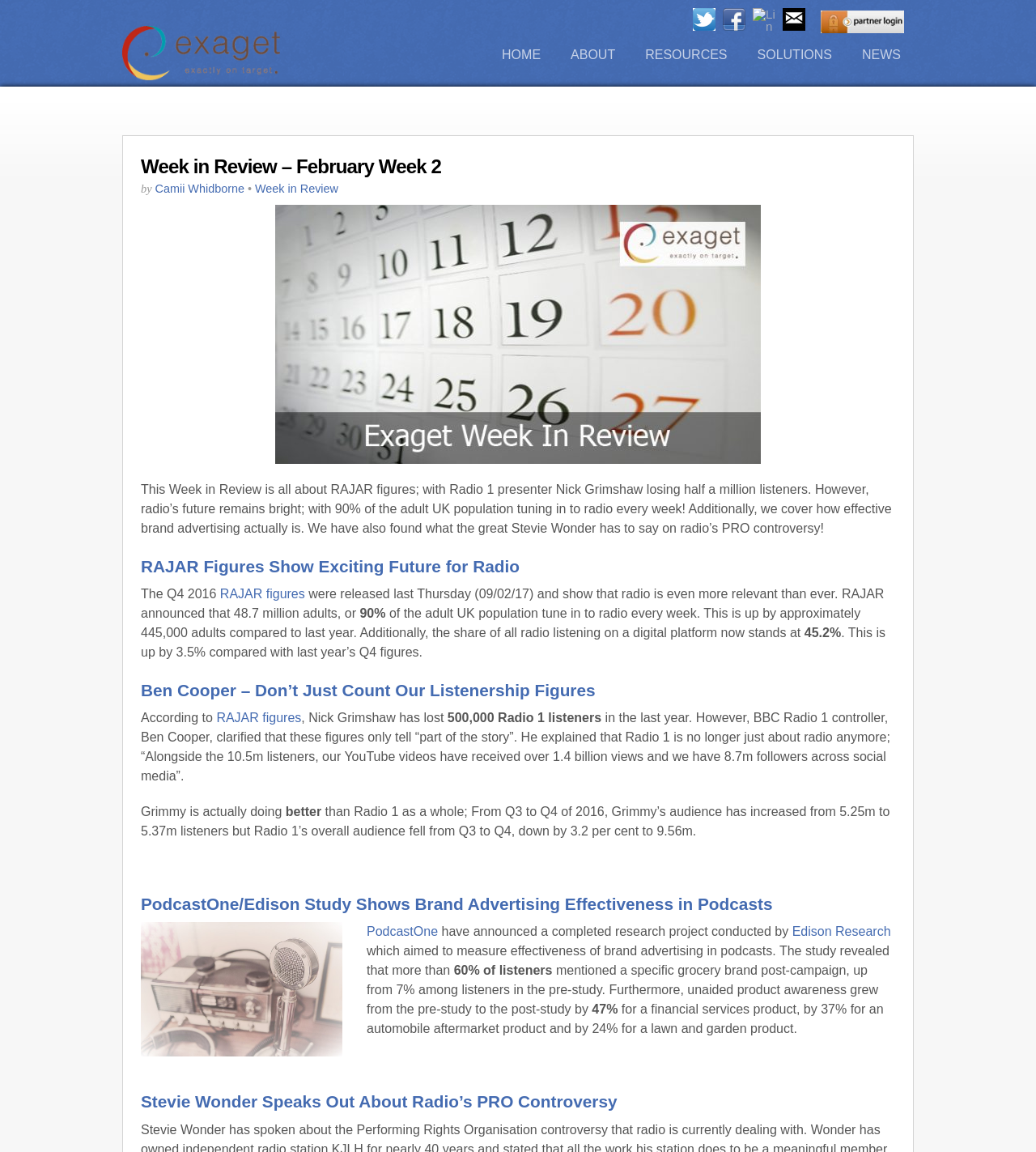Provide the bounding box coordinates of the section that needs to be clicked to accomplish the following instruction: "Follow Exaget on Twitter."

[0.669, 0.01, 0.691, 0.022]